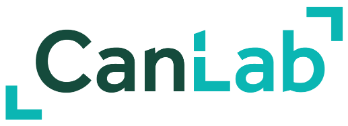Create a detailed narrative that captures the essence of the image.

The image features a prompt titled "Are you 21 or older?" designed to verify the age of users before allowing them access to the site. This prompt is part of a standard age verification process commonly implemented on platforms that may contain content suitable for adult audiences. Below the heading, there is a message stating, "Please verify that you are at least [X] years old to view this site," along with two buttons: "YES" and "NO." This interface element serves to ensure that visitors comply with age restrictions as a part of responsible site usage.